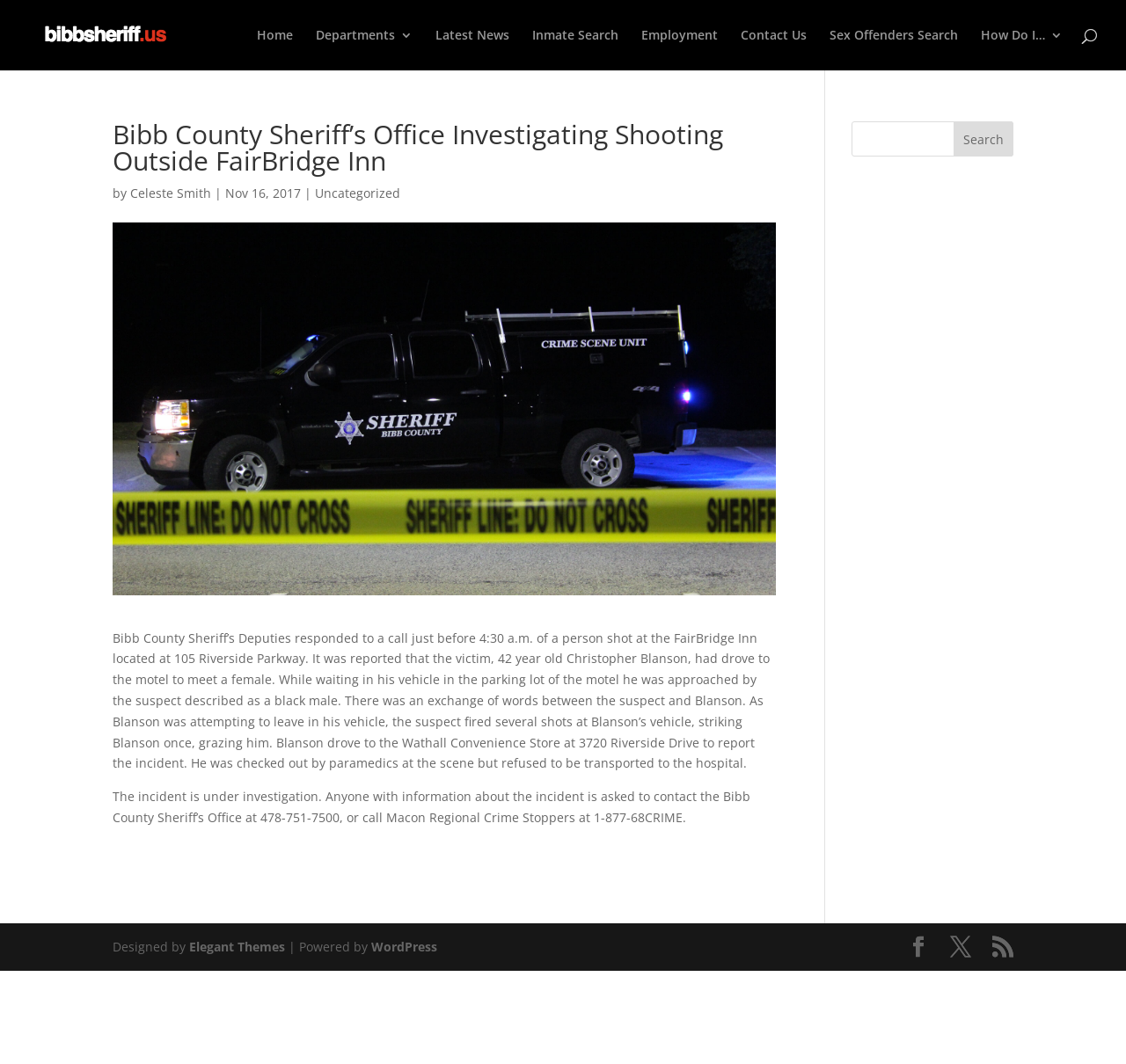Produce an extensive caption that describes everything on the webpage.

The webpage is about the Bibb County Sheriff's Office, with a focus on a specific news article. At the top left, there is a logo and a link to the website's homepage, "bibbsheriff.us". Next to it, there are several navigation links, including "Home", "Latest News", "Inmate Search", "Employment", "Contact Us", "Sex Offenders Search", and "How Do I…".

Below the navigation links, there is a main article section. The article's title, "Bibb County Sheriff’s Office Investigating Shooting Outside FairBridge Inn", is prominently displayed. The article is attributed to "Celeste Smith" and dated "Nov 16, 2017". The content of the article describes a shooting incident at the FairBridge Inn, where a victim was shot by a suspect. The article provides details about the incident and the investigation.

To the right of the article, there is a search box with a "Search" button. At the bottom of the page, there is a footer section with links to social media platforms and a copyright notice. The footer also includes a statement about the website being designed by Elegant Themes and powered by WordPress.